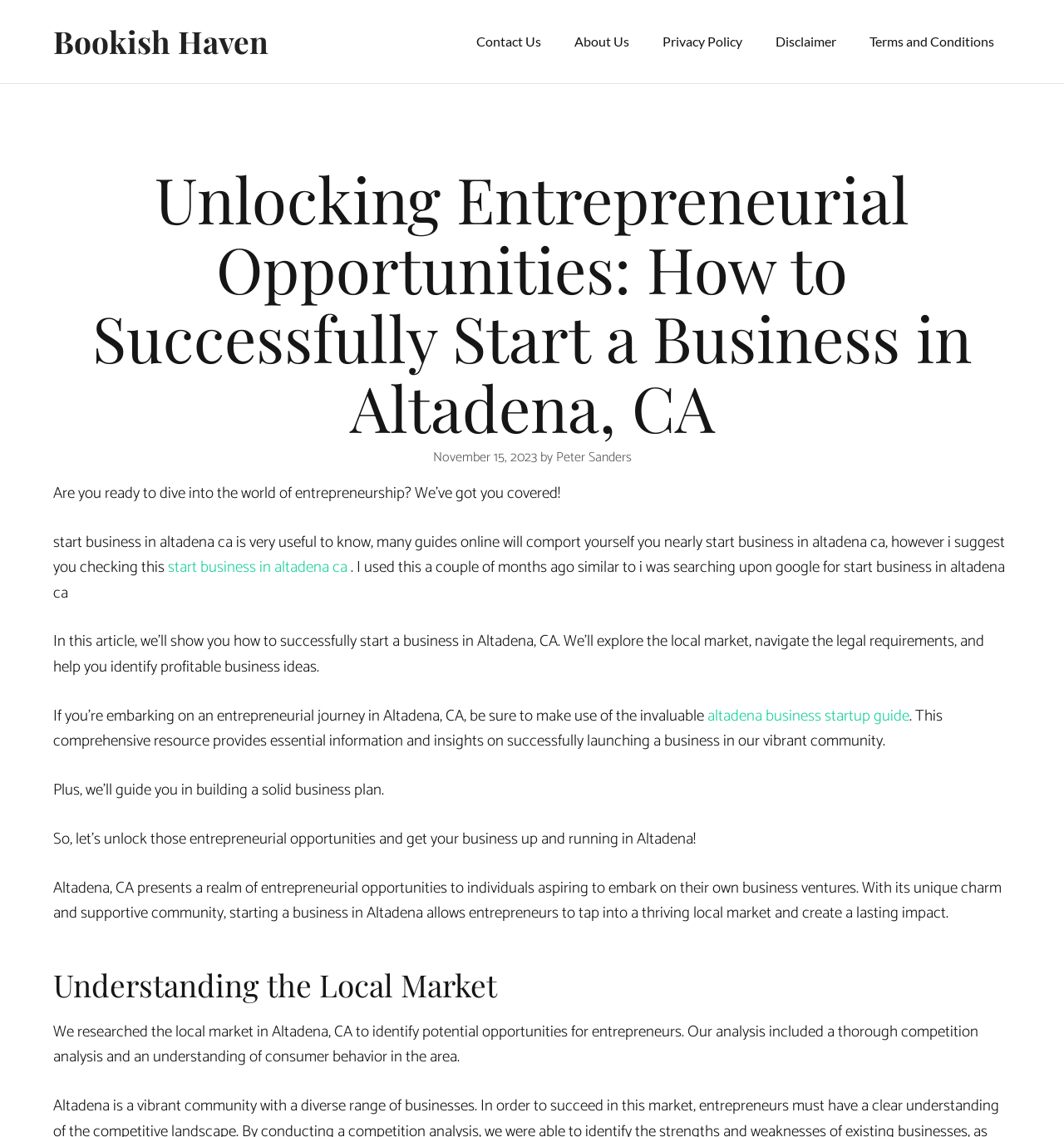What is the focus of the local market research in Altadena, CA?
Answer the question with a thorough and detailed explanation.

The focus of the local market research in Altadena, CA is on competition analysis and consumer behavior, as mentioned in the article, which aims to identify potential opportunities for entrepreneurs.